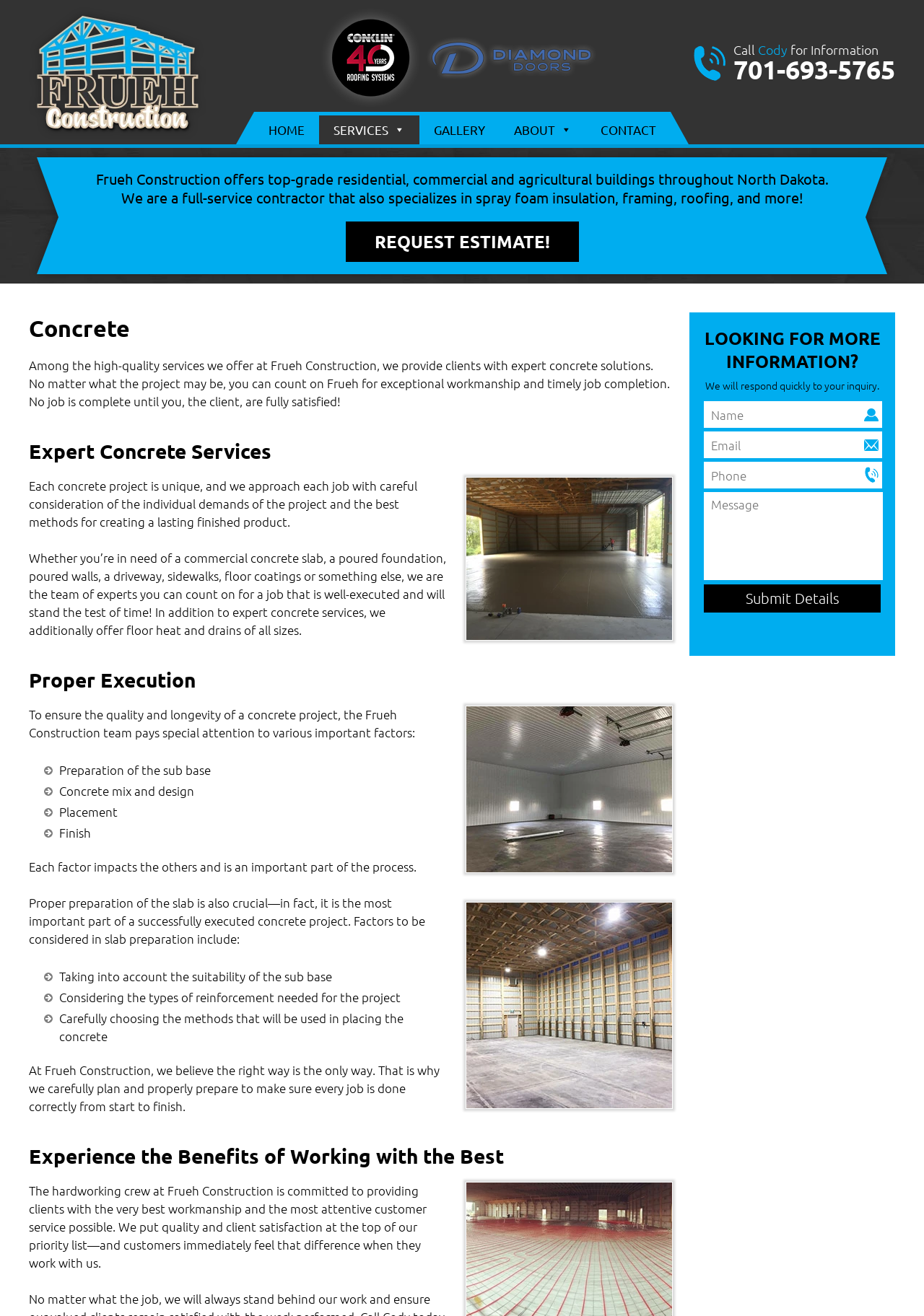Carefully examine the image and provide an in-depth answer to the question: What is the goal of Frueh Construction?

Based on the webpage, Frueh Construction's goal is to provide clients with the very best workmanship and the most attentive customer service possible, with quality and client satisfaction at the top of their priority list.